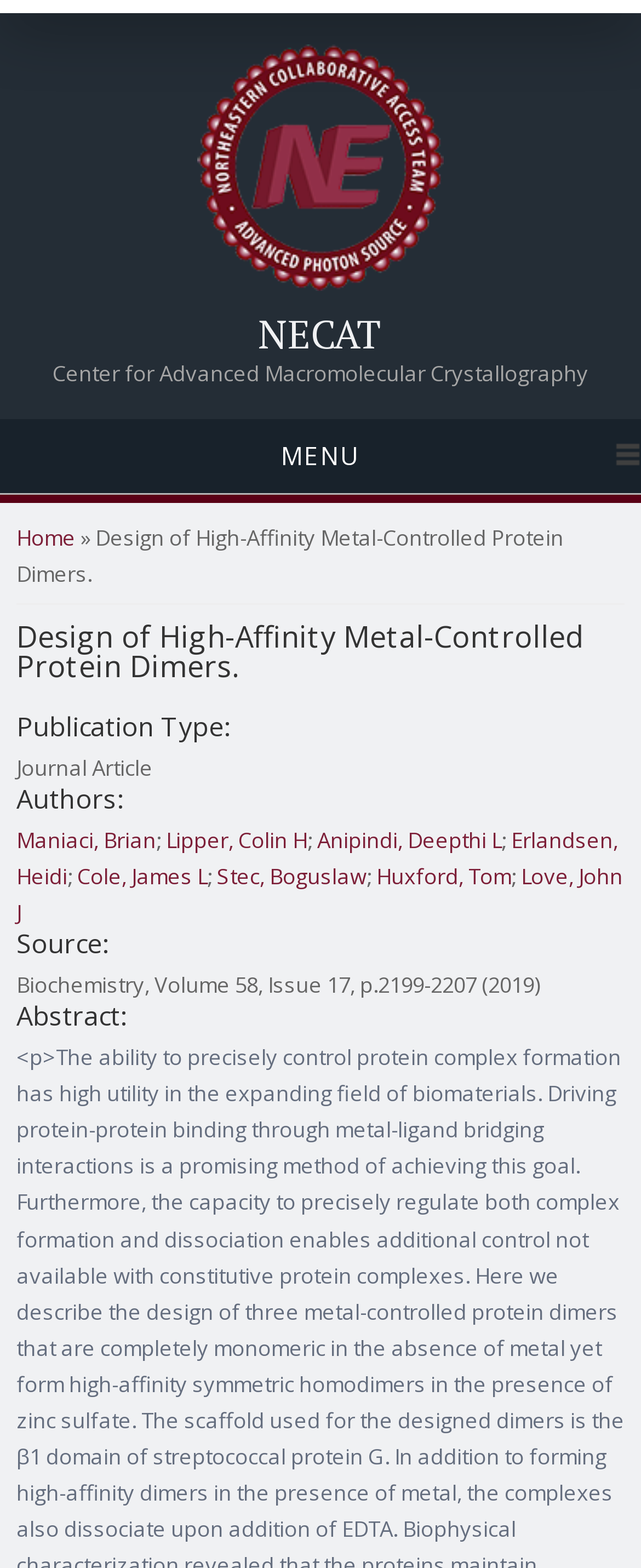Describe all the visual and textual components of the webpage comprehensively.

The webpage is about a scientific publication titled "Design of High-Affinity Metal-Controlled Protein Dimers." The top section of the page features a navigation menu with links to "Home" and "MENU" on the left side, and an image on the right side. Below this section, there is a heading that reads "NECAT Center for Advanced Macromolecular Crystallography" with a link to "NECAT" underneath.

On the left side of the page, there is a breadcrumb trail that starts with "You are here" and includes links to "Home" and the current page title. The main content of the page is divided into sections, starting with a heading that repeats the page title. Below this, there are sections for "Publication Type:", "Authors:", and "Source:", each with corresponding information.

The "Authors:" section lists several authors, including Maniaci, Brian, Lipper, Colin H, and others, with each name linked to their respective profiles. The "Source:" section provides information about the publication, including the journal title, volume, issue, and page numbers.

Finally, there is an "Abstract:" section, although its content is not provided in the accessibility tree. Overall, the page appears to be a detailed description of a scientific publication, with links to related resources and authors.